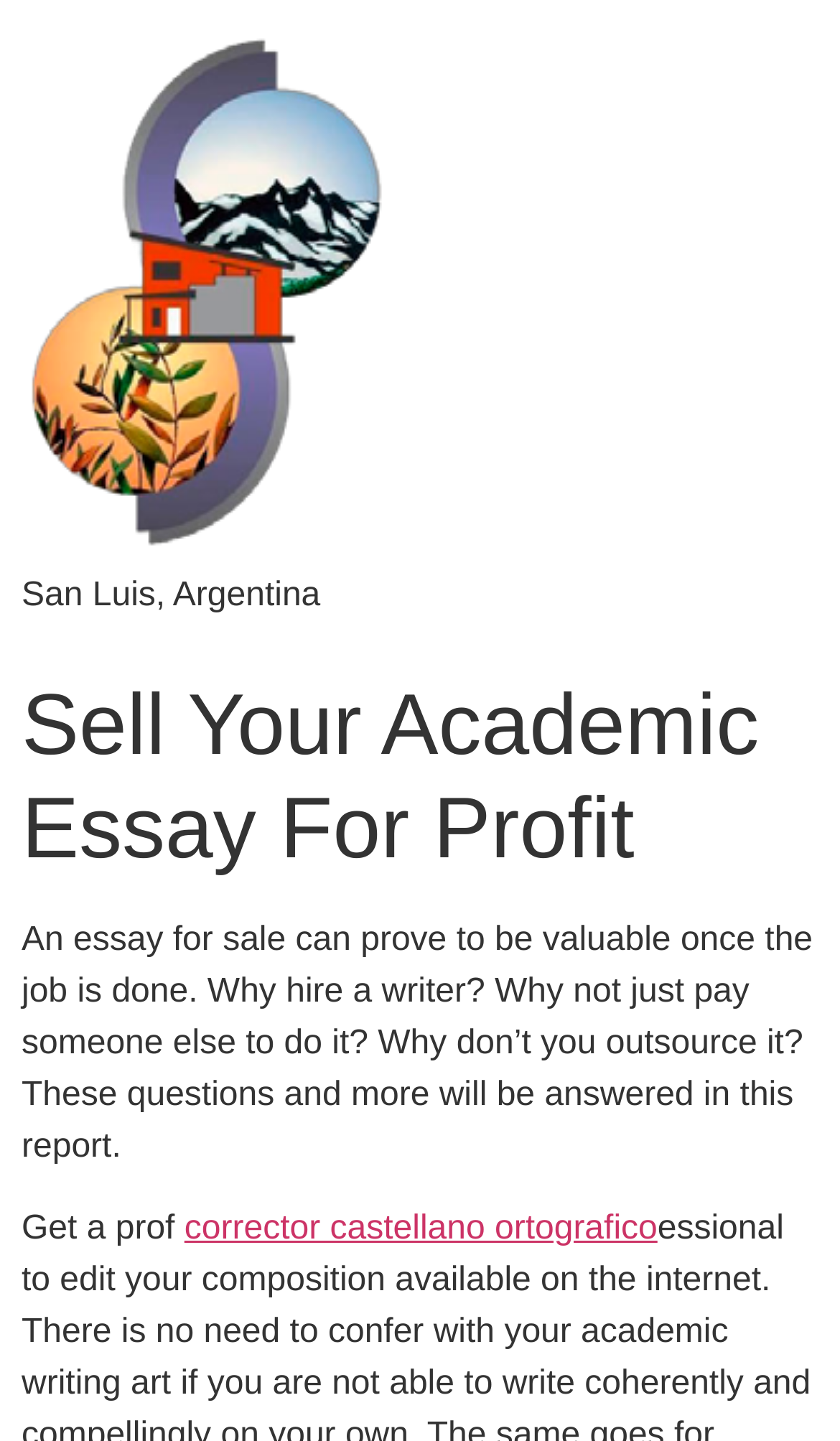What is the location mentioned on the webpage?
Answer the question with as much detail as you can, using the image as a reference.

I found the location 'San Luis, Argentina' mentioned on the webpage in the static text element located at coordinates [0.026, 0.401, 0.381, 0.426].